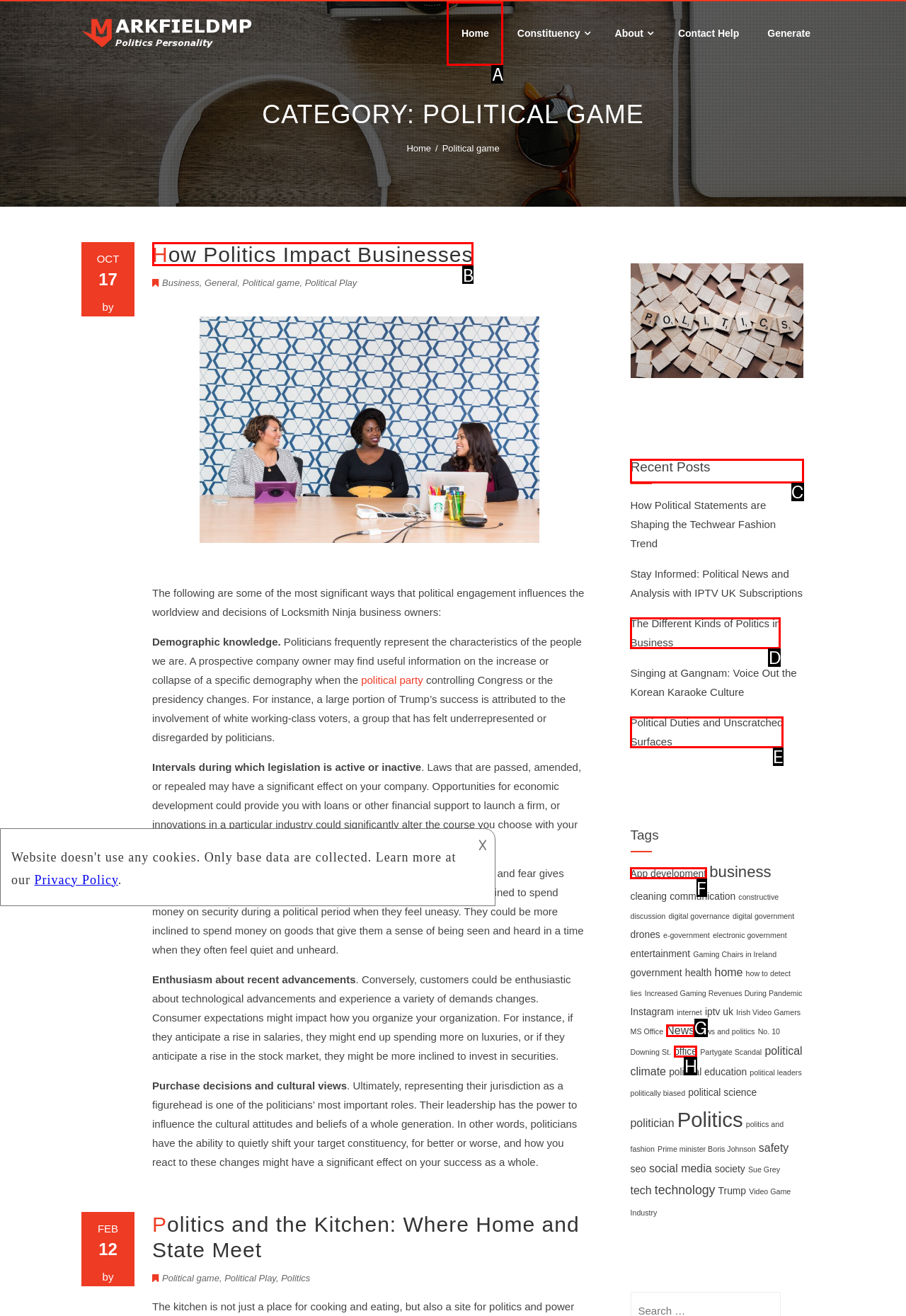Which HTML element should be clicked to complete the following task: View the 'Recent Posts'?
Answer with the letter corresponding to the correct choice.

C